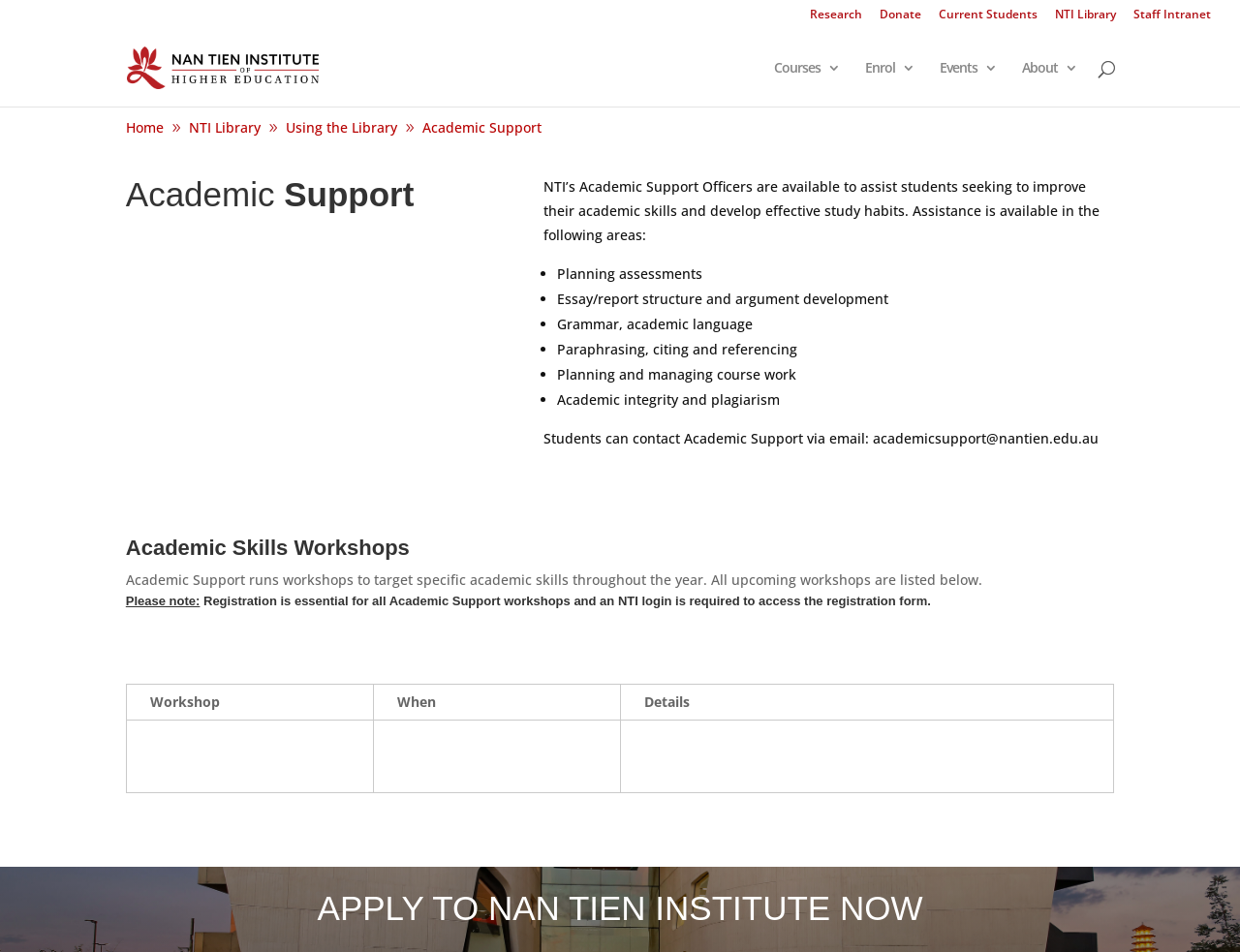Identify the bounding box coordinates for the region of the element that should be clicked to carry out the instruction: "Apply to Nan Tien Institute now". The bounding box coordinates should be four float numbers between 0 and 1, i.e., [left, top, right, bottom].

[0.055, 0.931, 0.945, 0.988]